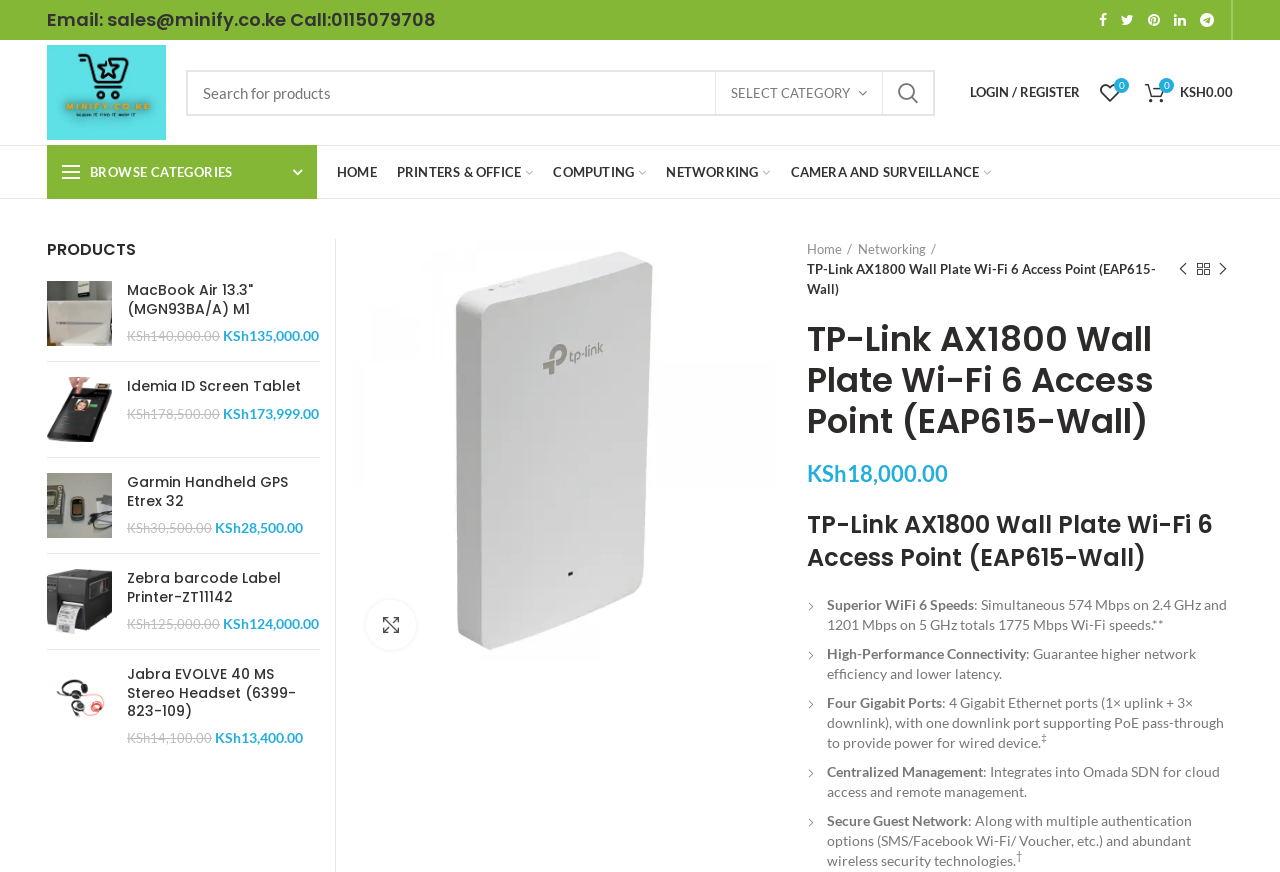Determine the bounding box for the HTML element described here: "Zebra barcode Label Printer-ZT11142". The coordinates should be given as [left, top, right, bottom] with each number being a float between 0 and 1.

[0.099, 0.653, 0.25, 0.695]